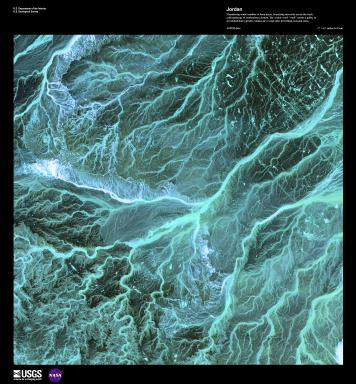What is the characteristic of the wadis in the image?
Refer to the screenshot and respond with a concise word or phrase.

Meandering